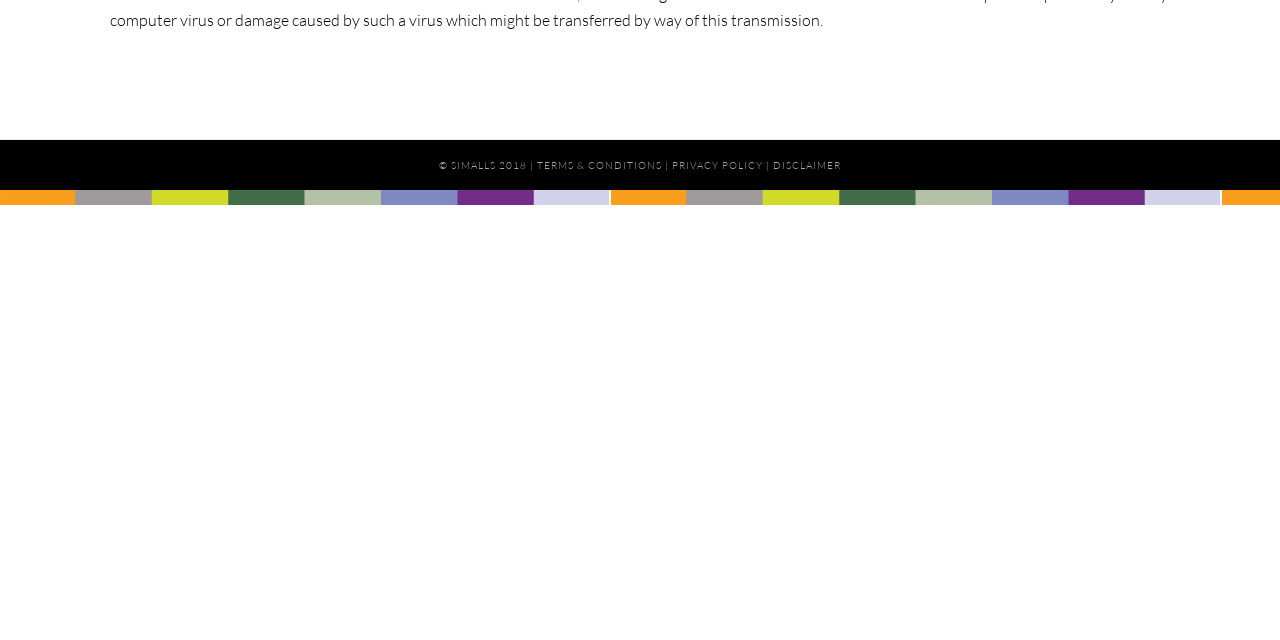Locate the UI element that matches the description Privacy Policy in the webpage screenshot. Return the bounding box coordinates in the format (top-left x, top-left y, bottom-right x, bottom-right y), with values ranging from 0 to 1.

[0.525, 0.248, 0.596, 0.269]